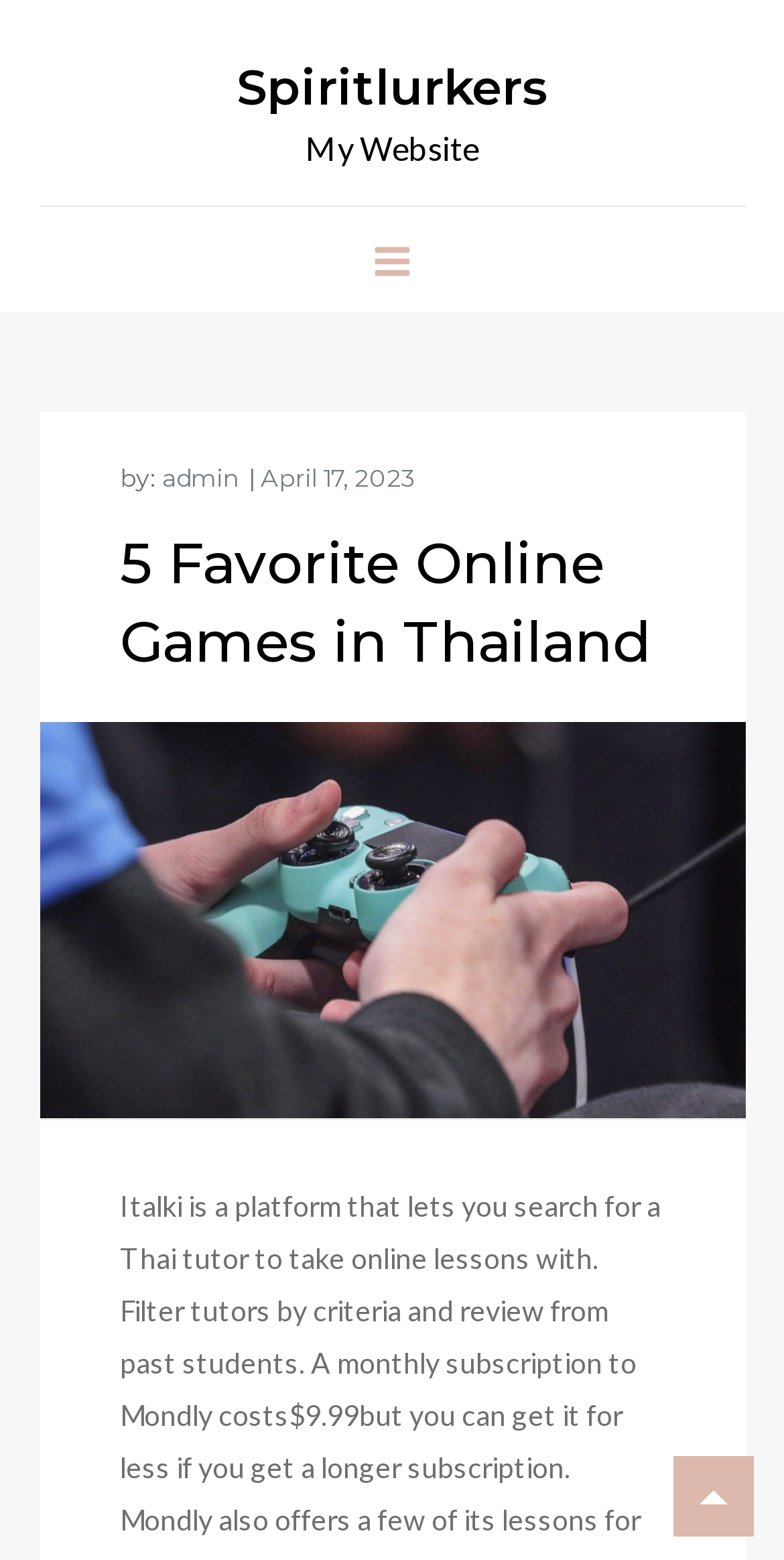Examine the image carefully and respond to the question with a detailed answer: 
What is the date of the post?

I found a link element with the text 'April 17, 2023' which is likely the date of the post. This element is also associated with a time element, indicating that it represents a specific date and time.